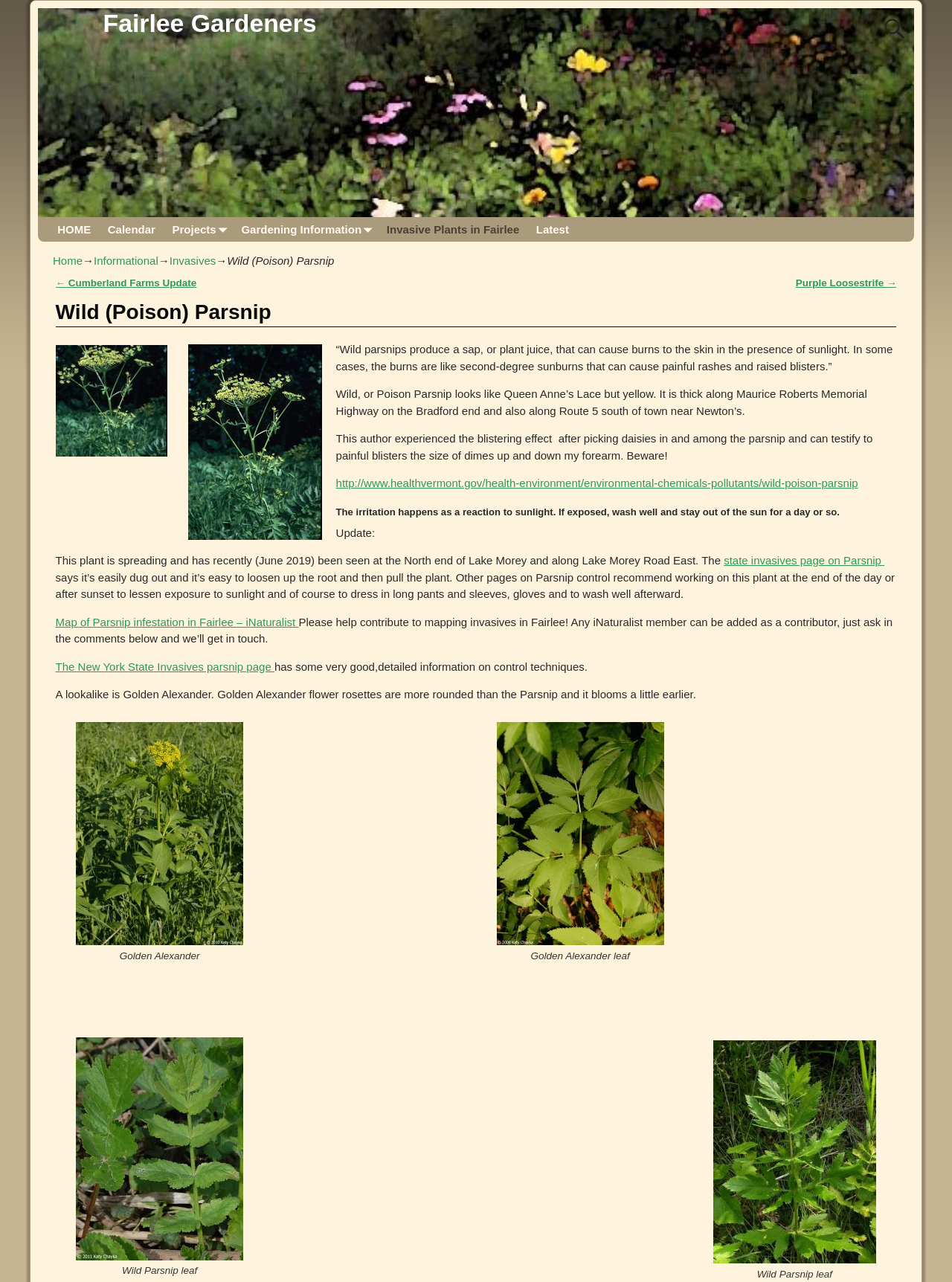Give a one-word or one-phrase response to the question:
What is the purpose of mapping Wild Parsnip infestation in Fairlee?

To track and control spread